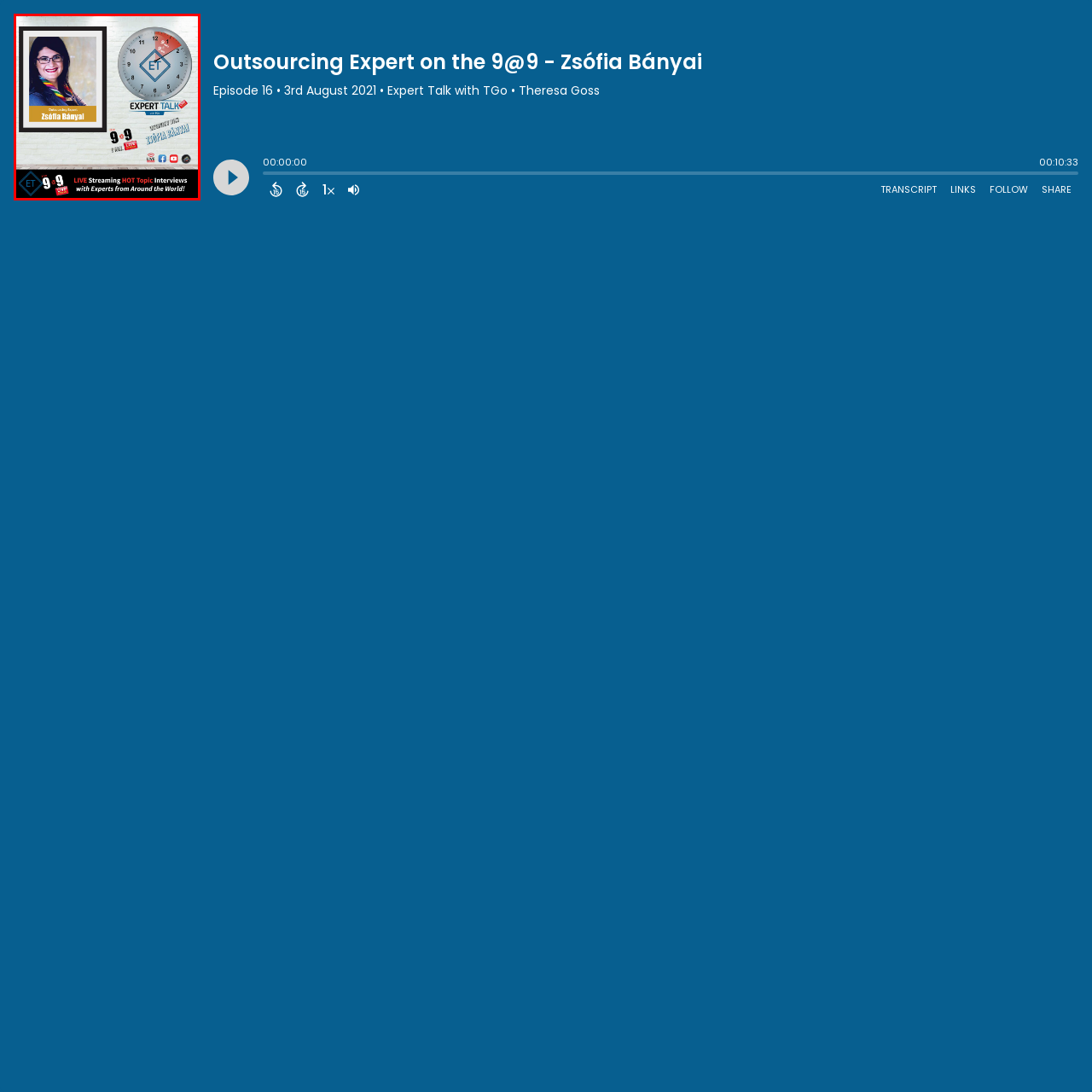Focus on the content within the red bounding box and answer this question using a single word or phrase: What is the focus of the show?

Timely discussions